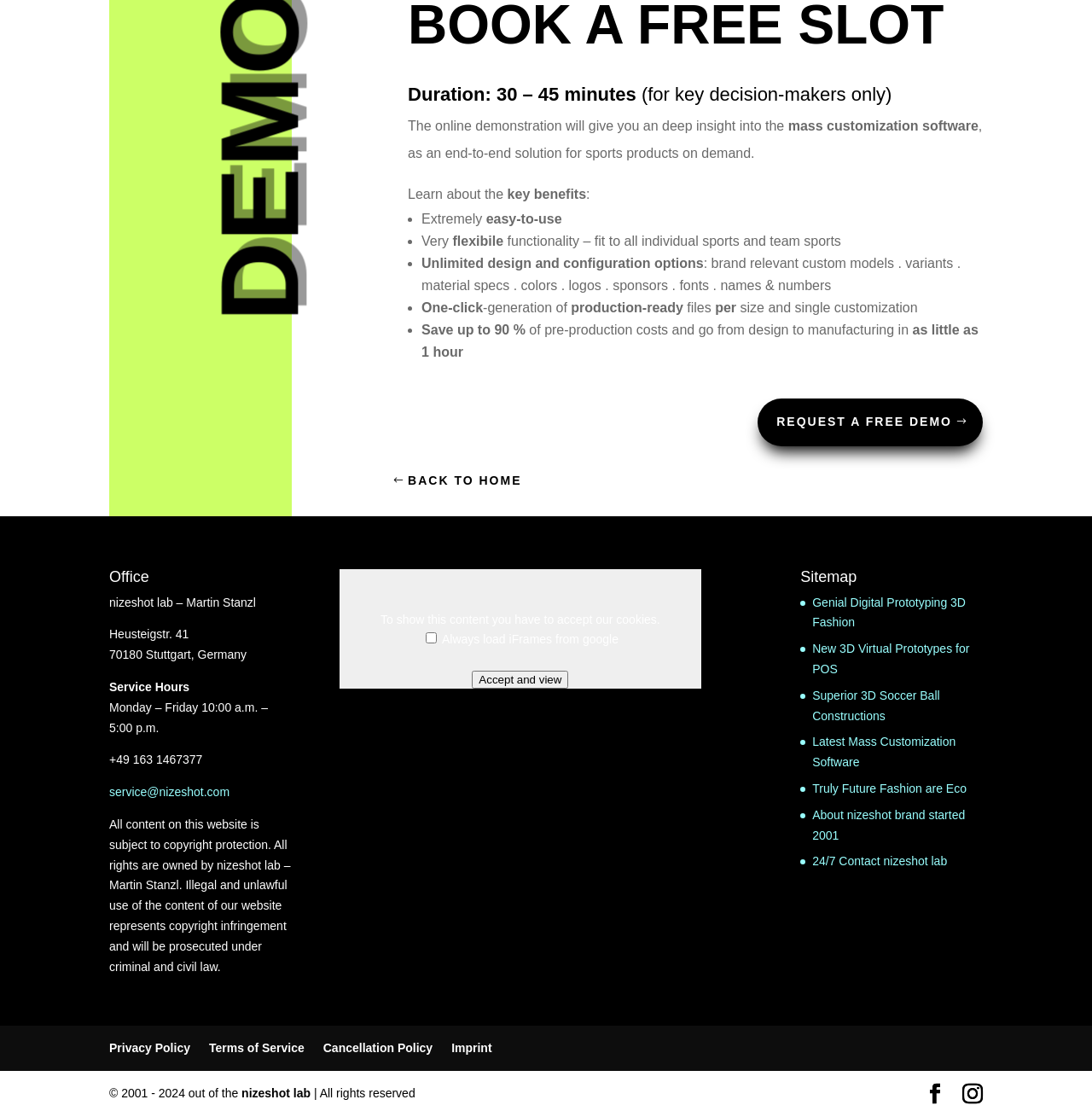Specify the bounding box coordinates of the area to click in order to execute this command: 'Go back to home'. The coordinates should consist of four float numbers ranging from 0 to 1, and should be formatted as [left, top, right, bottom].

[0.373, 0.419, 0.485, 0.443]